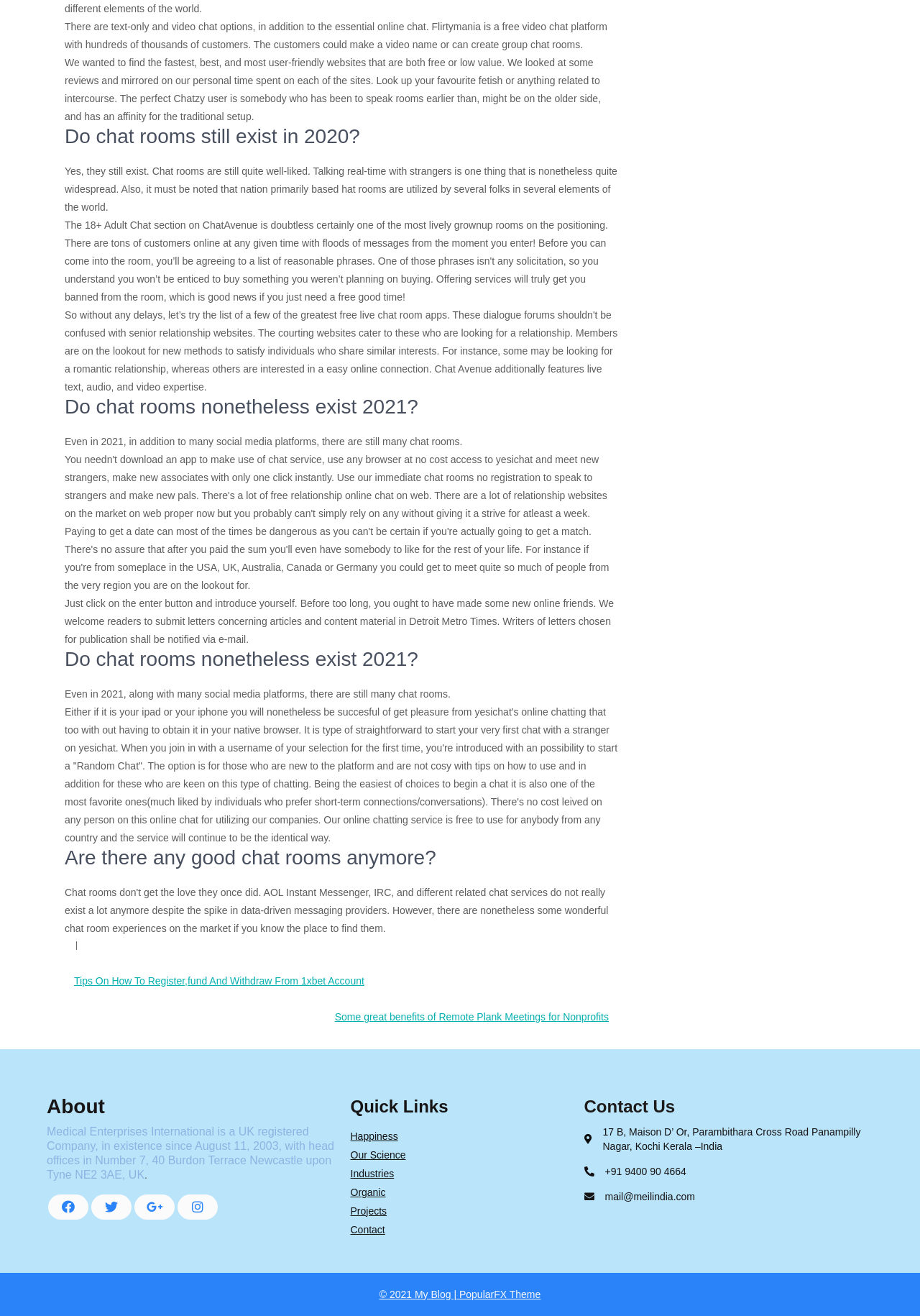What is Flirtymania?
Using the details shown in the screenshot, provide a comprehensive answer to the question.

According to the StaticText element with bounding box coordinates [0.07, 0.016, 0.66, 0.038], Flirtymania is a free video chat platform with hundreds of thousands of customers.